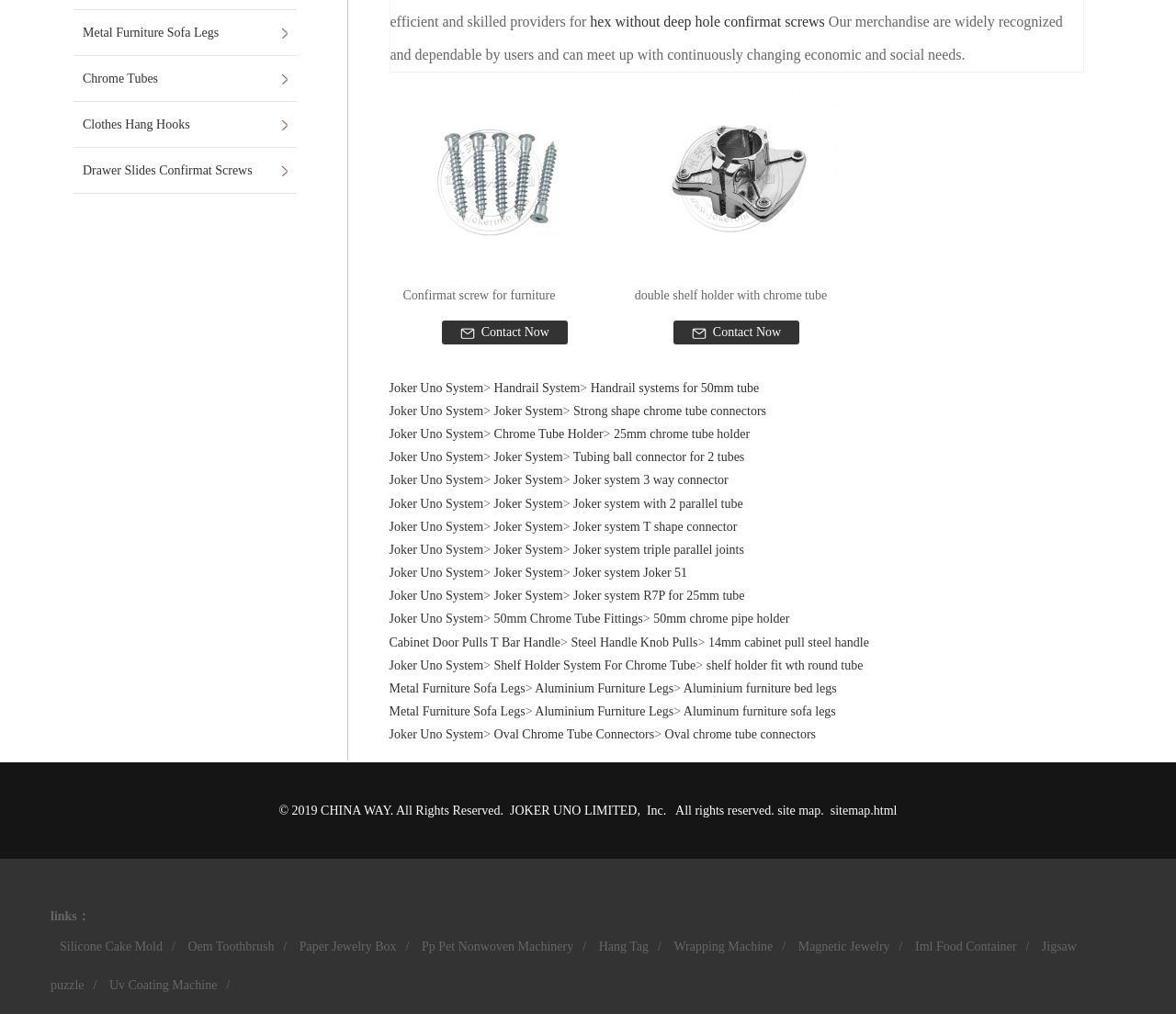Locate the bounding box of the UI element described by: "Oval chrome tube connectors" in the given webpage screenshot.

[0.565, 0.718, 0.694, 0.731]